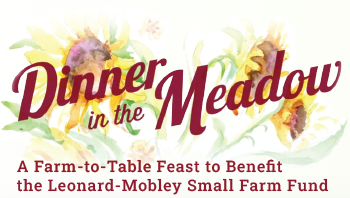What is the purpose of the event?
Ensure your answer is thorough and detailed.

The purpose of the event is to support small farms, specifically the Leonard-Mobley Small Farm Fund, as mentioned in the caption. The event aims to raise awareness and funds for the cause while providing a unique dining experience to its guests.